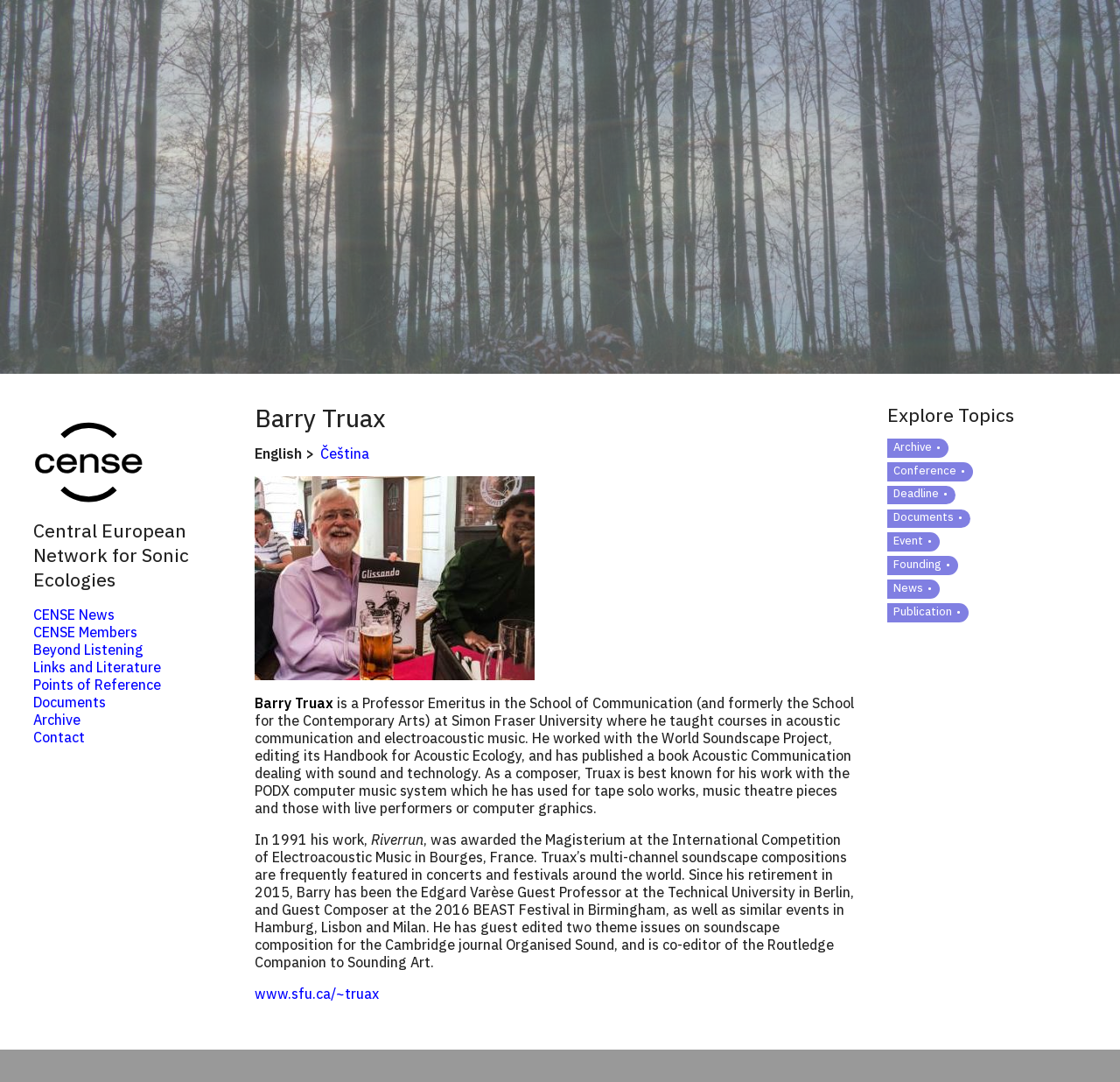Identify the bounding box of the UI element that matches this description: "Founding".

[0.792, 0.514, 0.855, 0.532]